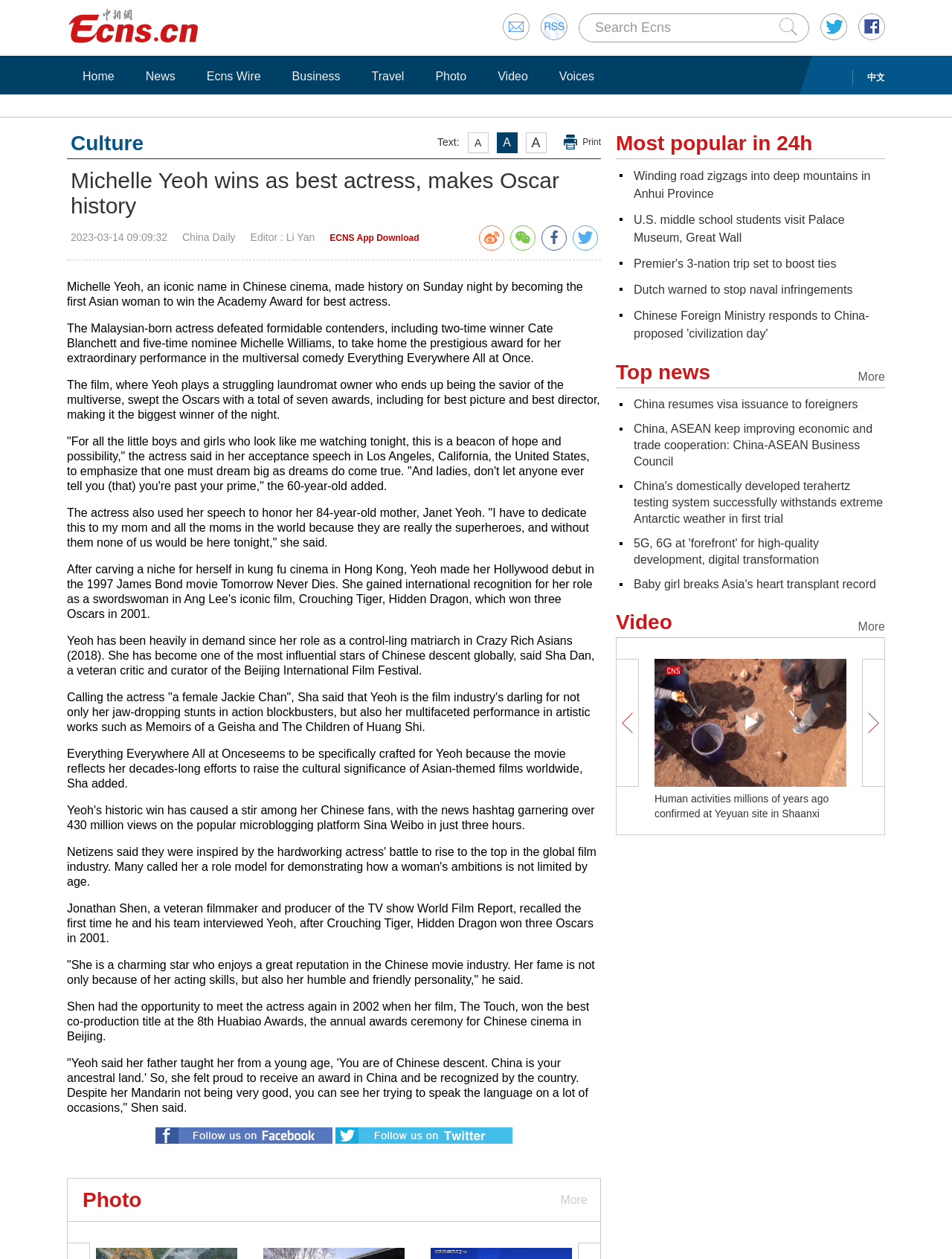How many awards did the film 'Everything Everywhere All at Once' win?
Based on the content of the image, thoroughly explain and answer the question.

According to the webpage content, the film 'Everything Everywhere All at Once' swept the Oscars with a total of seven awards, including for best picture and best director.